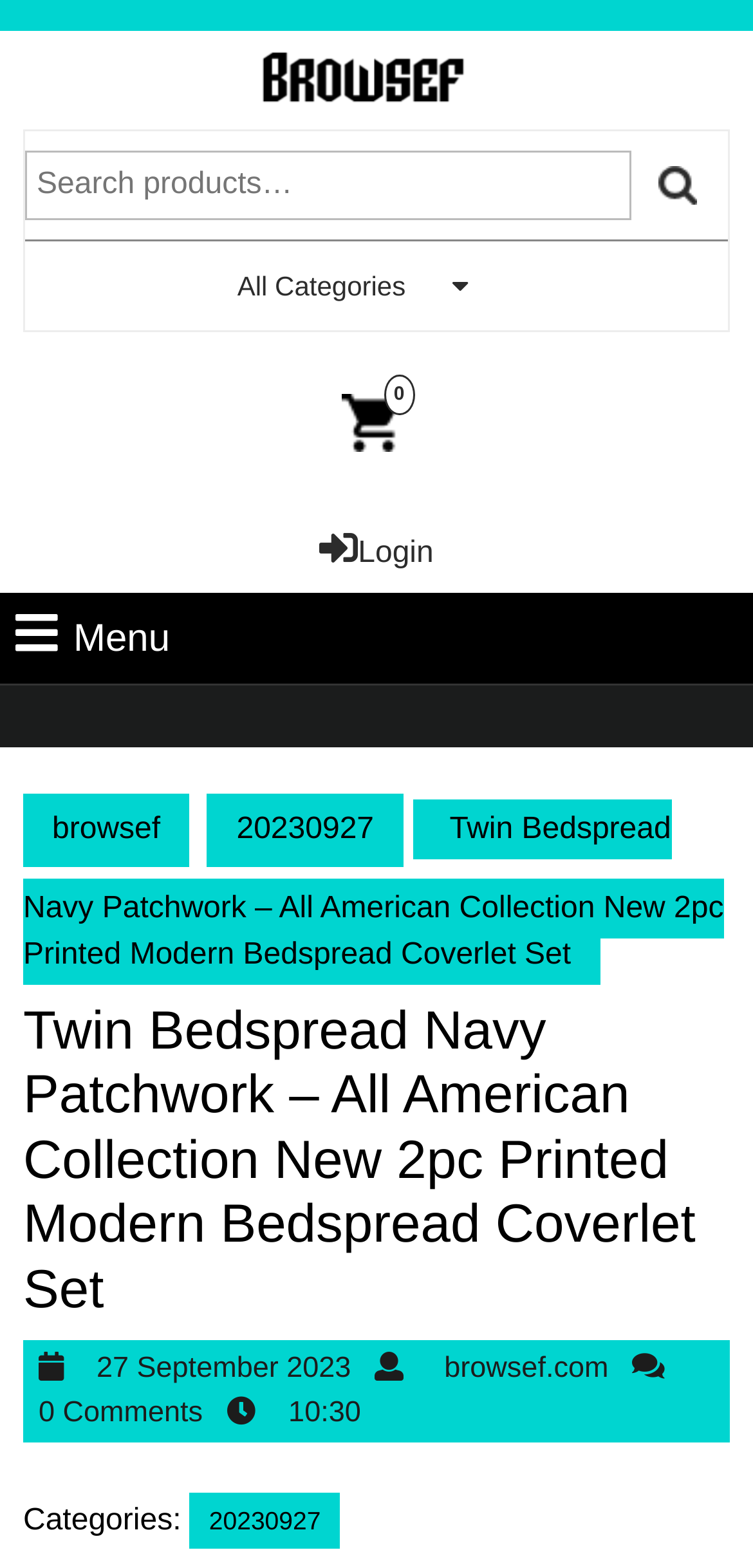Describe the entire webpage, focusing on both content and design.

The webpage is about a product, specifically a Twin Bedspread Navy Patchwork from the All American Collection. At the top, there is a search bar with a search button to the right, allowing users to search for products. Below the search bar, there are tabs for navigating different categories, with the "All Categories" tab being prominent.

On the top right, there is a cart icon with a number "0" next to it, indicating that the cart is empty. To the right of the cart icon, there is a login button. Below the login button, there is a menu icon with a dropdown menu containing links to different pages.

The main content of the page is dedicated to the product description. There is a large heading that reads "Twin Bedspread Navy Patchwork – All American Collection New 2pc Printed Modern Bedspread Coverlet Set". Below the heading, there is a paragraph of text describing the product, which is not explicitly stated in the accessibility tree. 

On the right side of the product description, there is a link to the product's release date, "27 September 2023", and a link to the website's domain, "browsef.com". Below these links, there is a comment section with "0 Comments" and a timestamp "10:30". 

At the bottom of the page, there is a section for categories, with a link to "20230927" and a text "Categories:". The page also contains several images, including a browsef logo, a cart image, and a menu icon.